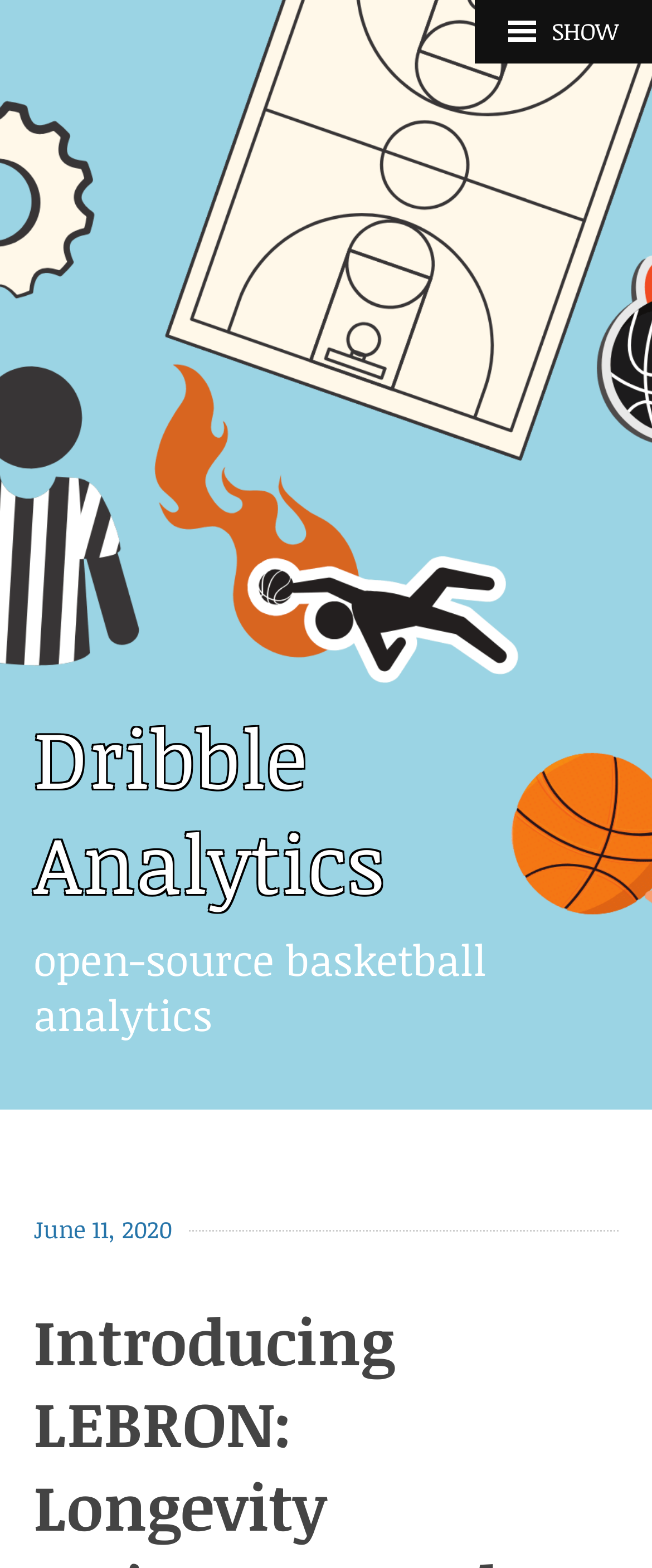Find the bounding box coordinates for the HTML element described in this sentence: "June 11, 2020June 11, 2020". Provide the coordinates as four float numbers between 0 and 1, in the format [left, top, right, bottom].

[0.051, 0.774, 0.264, 0.794]